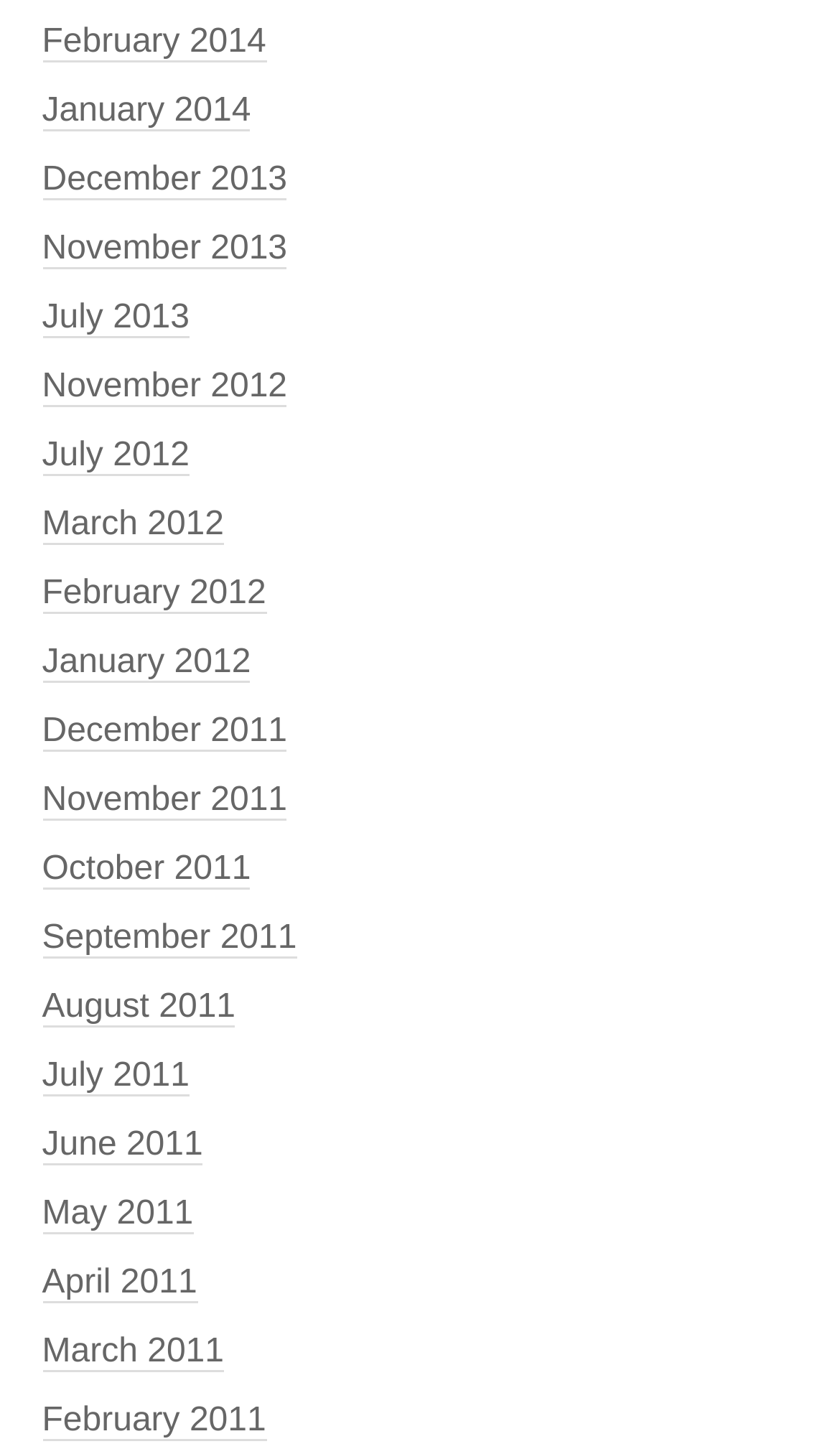Please identify the bounding box coordinates of where to click in order to follow the instruction: "View products".

None